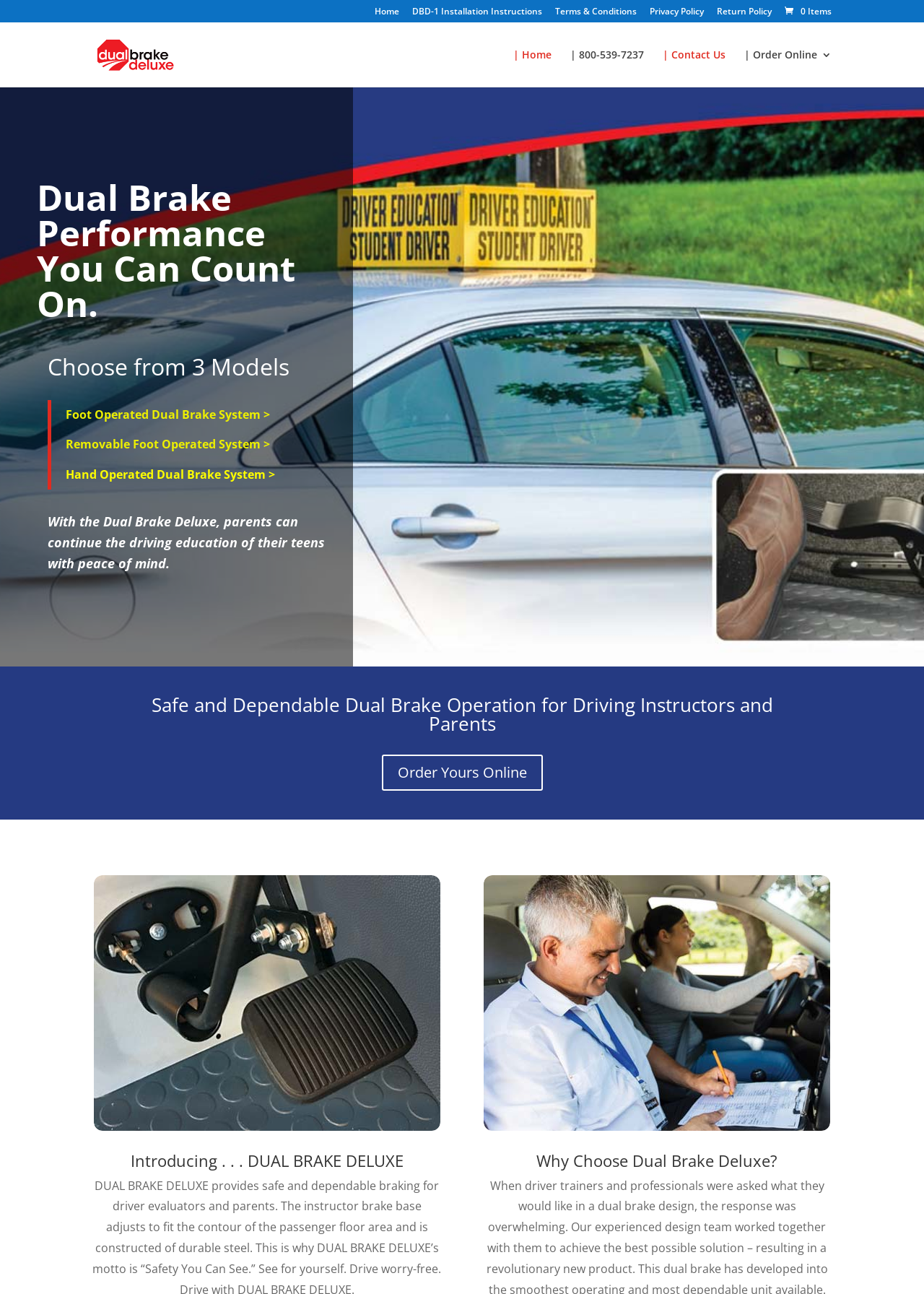Find the bounding box coordinates of the element you need to click on to perform this action: 'Order Online'. The coordinates should be represented by four float values between 0 and 1, in the format [left, top, right, bottom].

[0.805, 0.039, 0.9, 0.068]